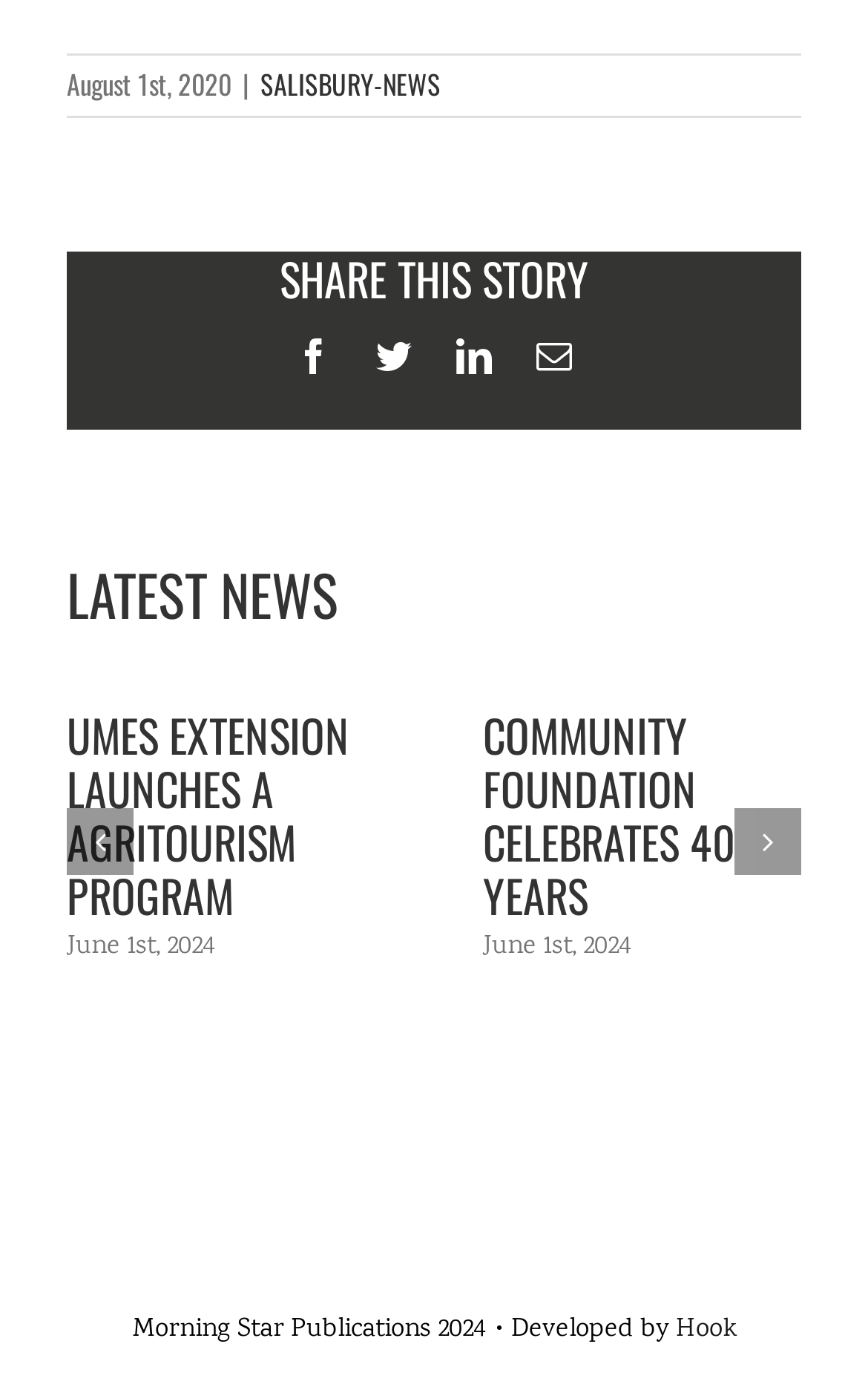Specify the bounding box coordinates of the area to click in order to follow the given instruction: "Read the article about UMEs extension launches a agritourism program."

[0.077, 0.506, 0.403, 0.669]